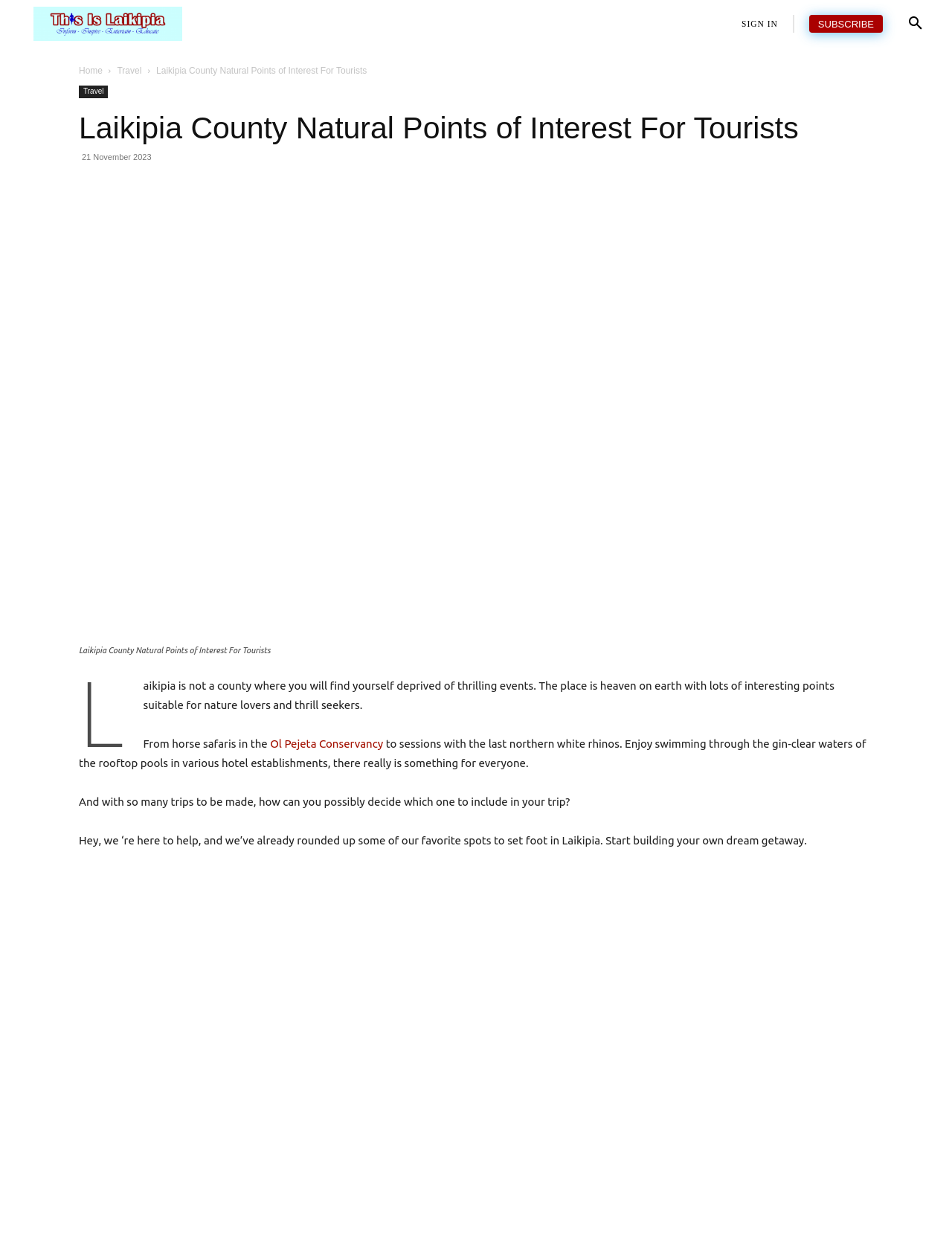Extract the main heading from the webpage content.

Laikipia County Natural Points of Interest For Tourists